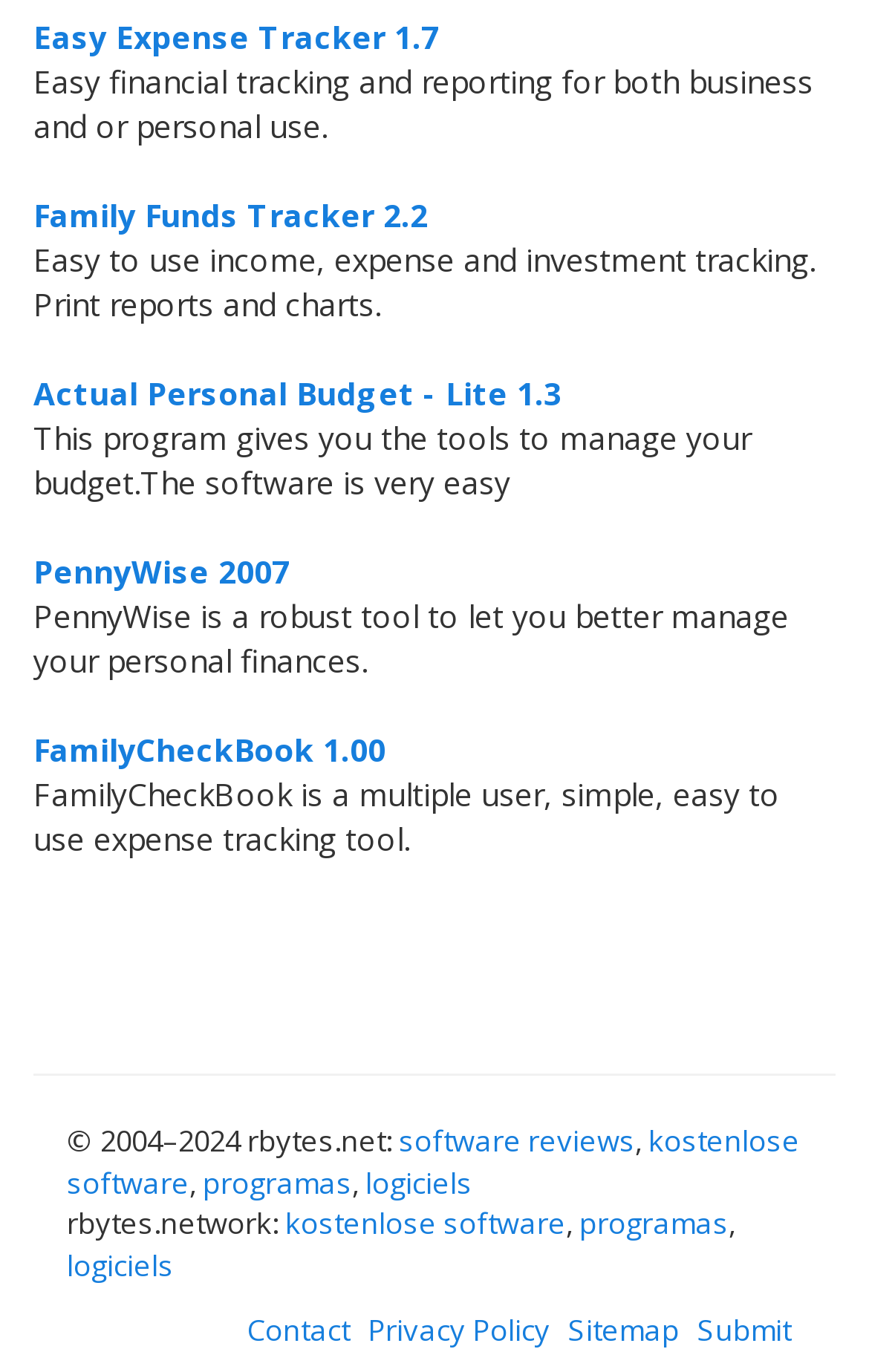Use one word or a short phrase to answer the question provided: 
How many languages are supported for software reviews?

3